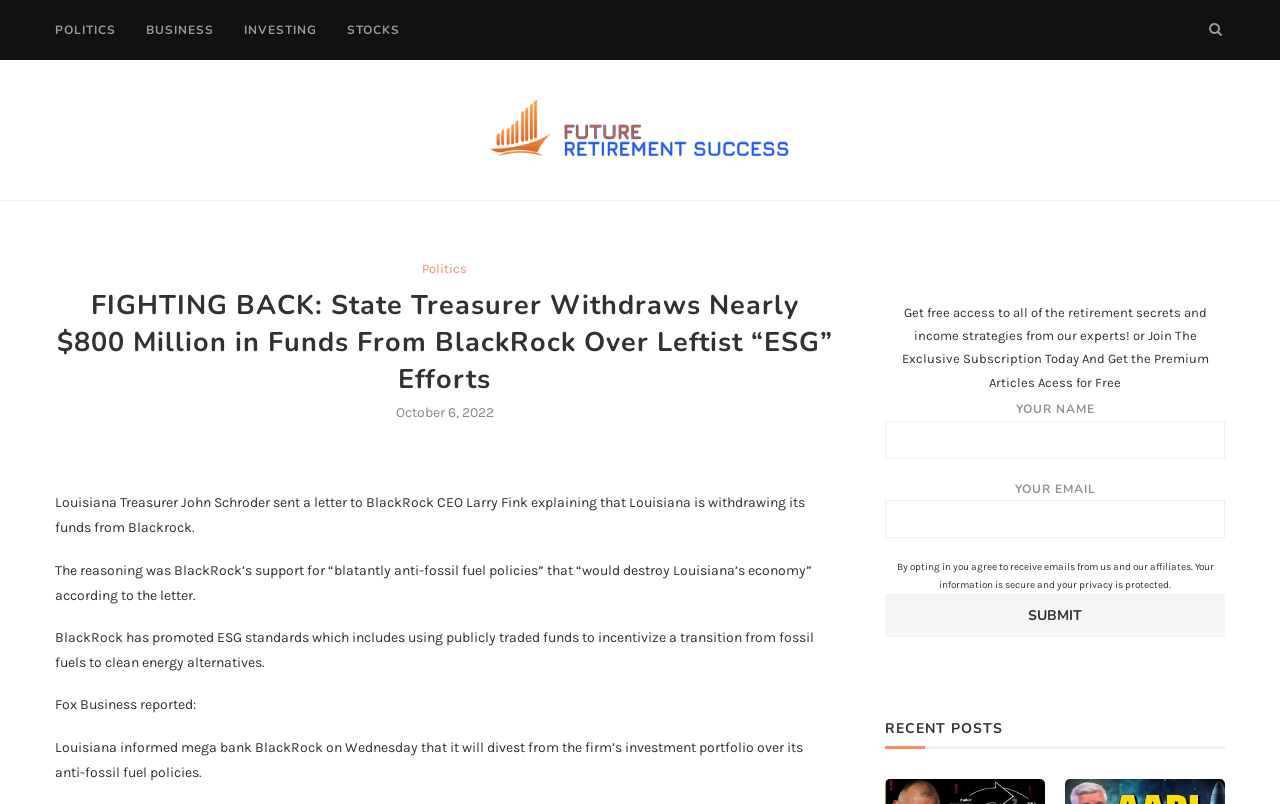Give a short answer using one word or phrase for the question:
What is the date of the article?

October 6, 2022